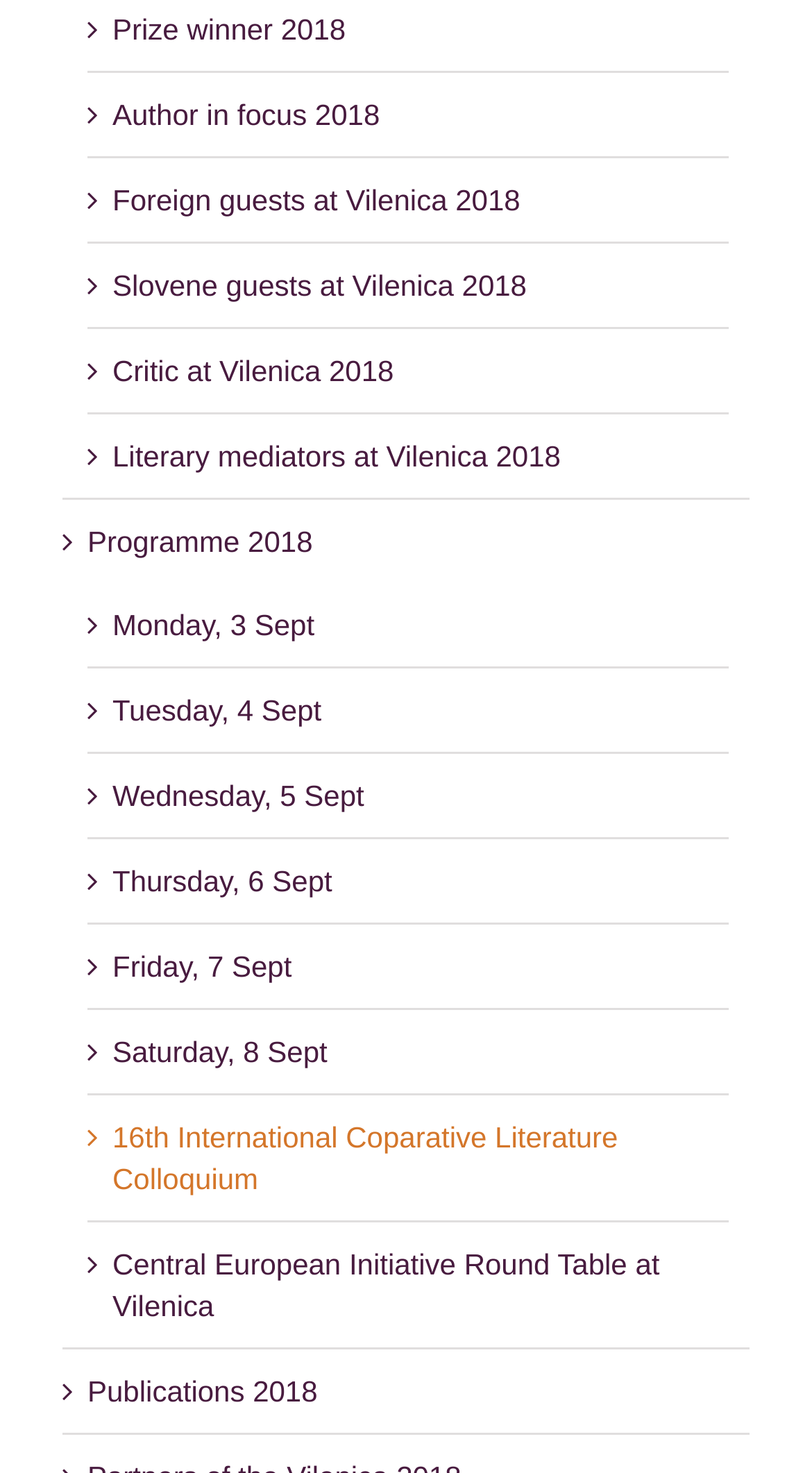Identify the bounding box coordinates of the region I need to click to complete this instruction: "Check Programme 2018".

[0.108, 0.356, 0.385, 0.379]